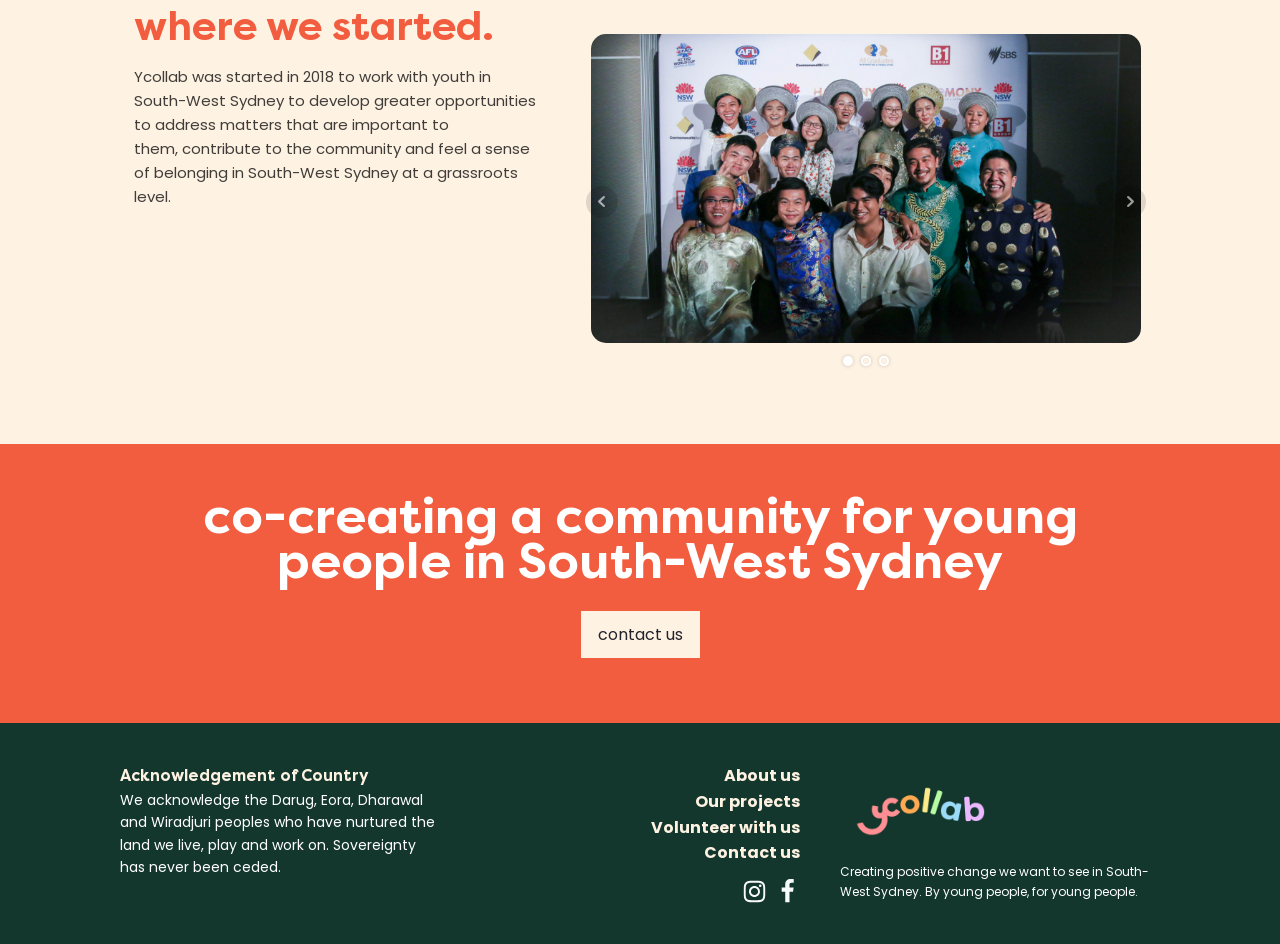Refer to the image and offer a detailed explanation in response to the question: What is the purpose of Ycollab?

The purpose of Ycollab can be inferred from the last paragraph of the webpage, which states 'Creating positive change we want to see in South-West Sydney. By young people, for young people.' This suggests that the organization aims to create positive change in the community.